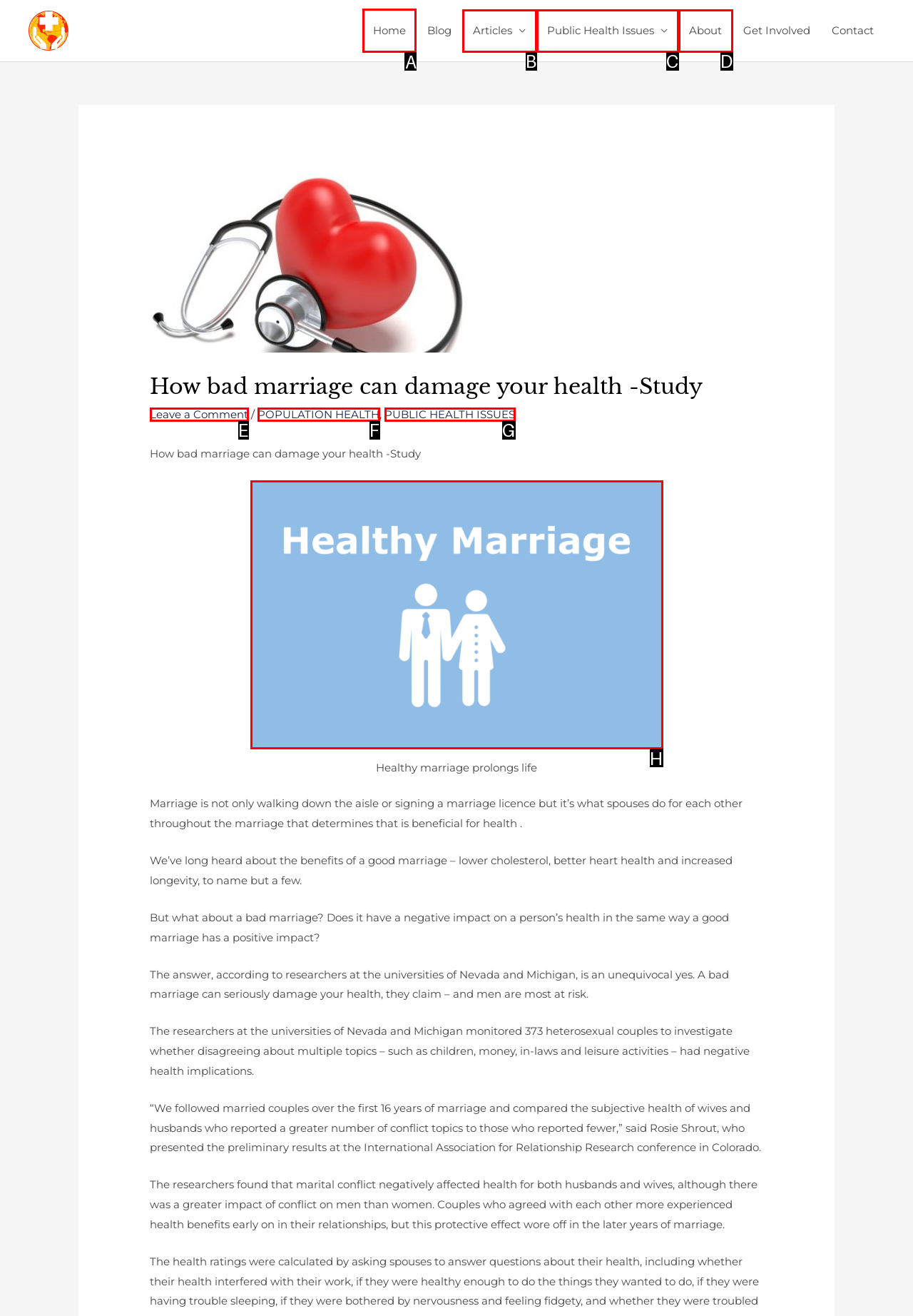Select the correct HTML element to complete the following task: Click the 'Home' link
Provide the letter of the choice directly from the given options.

A